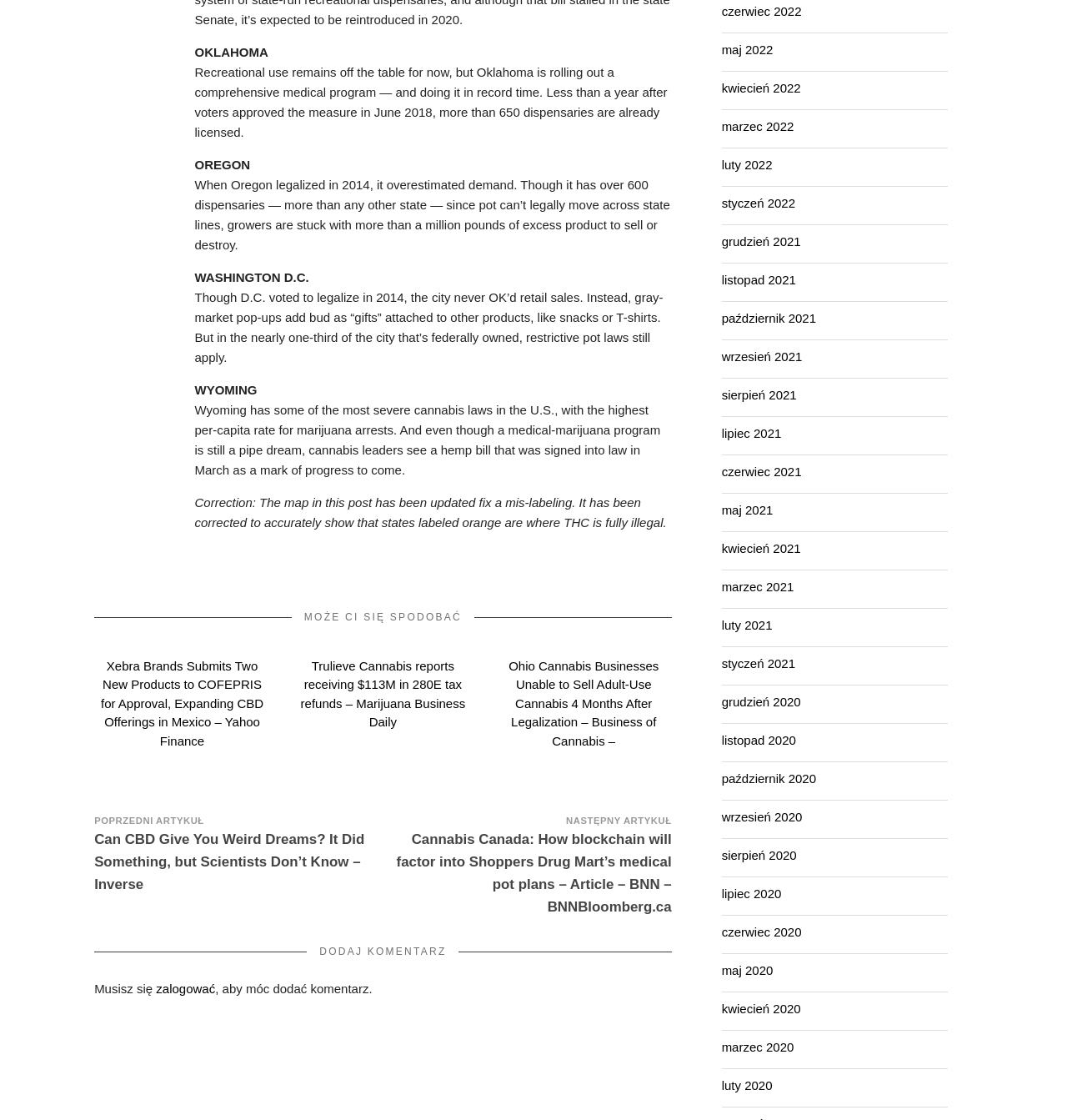Determine the bounding box coordinates for the element that should be clicked to follow this instruction: "View the article about Trulieve Cannabis receiving 280E tax refunds". The coordinates should be given as four float numbers between 0 and 1, in the format [left, top, right, bottom].

[0.282, 0.588, 0.436, 0.651]